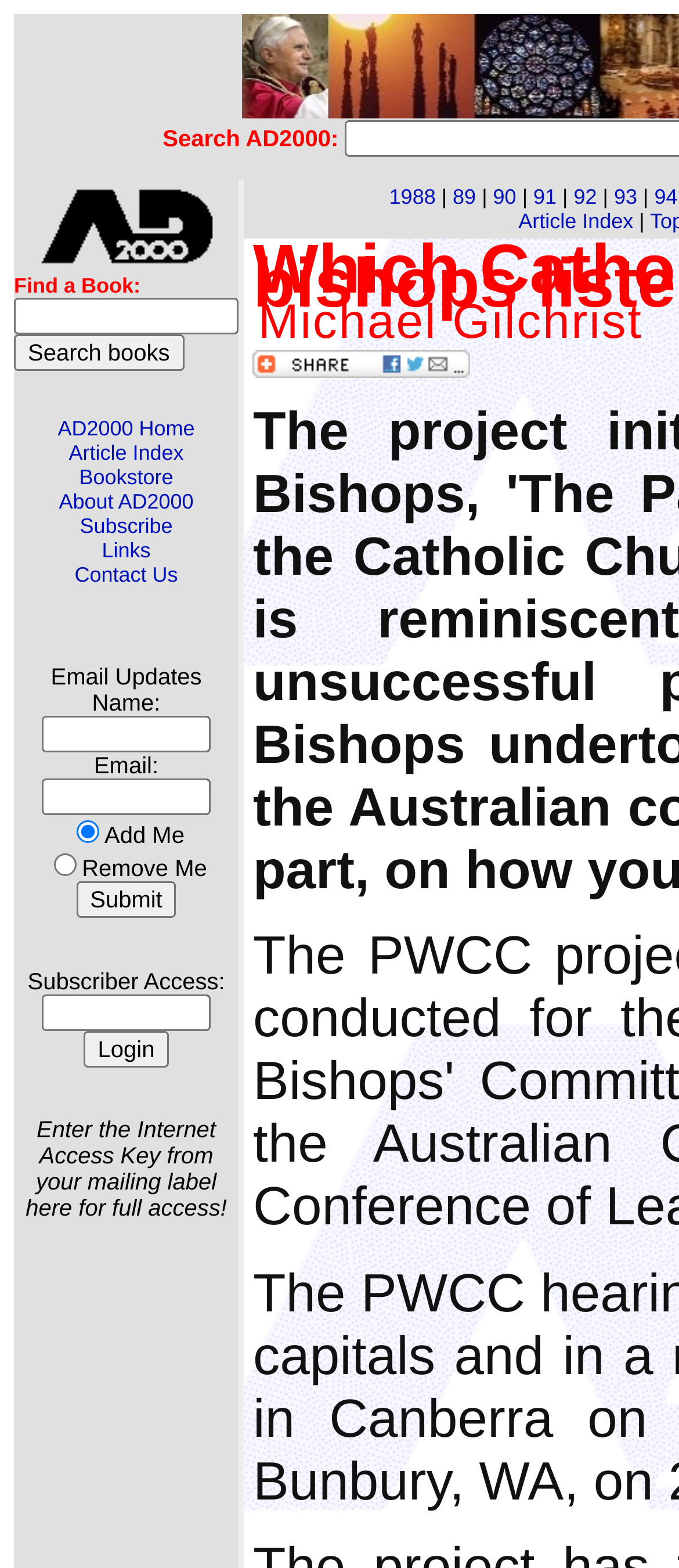Find the bounding box coordinates of the element's region that should be clicked in order to follow the given instruction: "Click on Article Index". The coordinates should consist of four float numbers between 0 and 1, i.e., [left, top, right, bottom].

[0.101, 0.281, 0.271, 0.297]